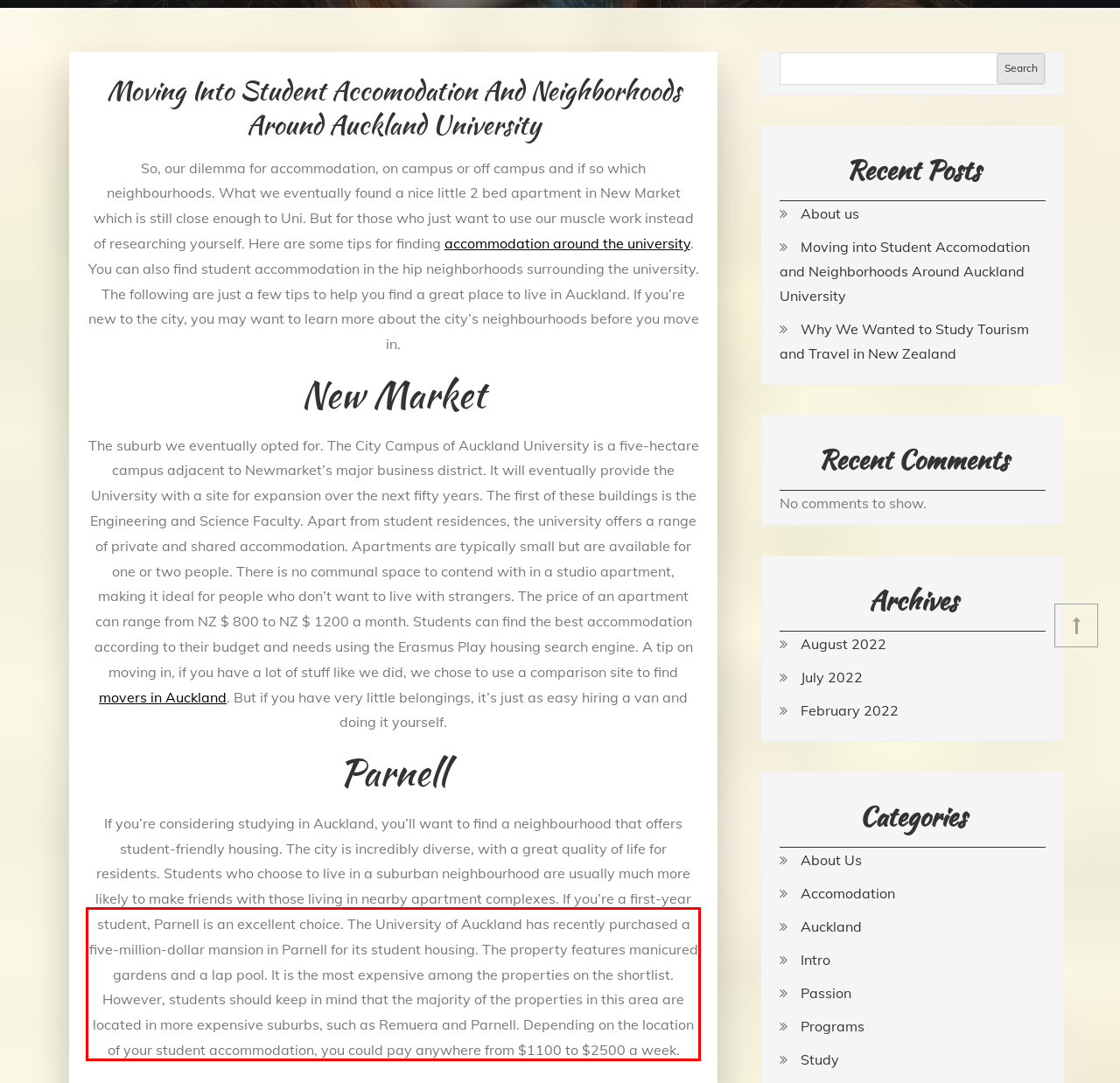You are given a webpage screenshot with a red bounding box around a UI element. Extract and generate the text inside this red bounding box.

The University of Auckland has recently purchased a five-million-dollar mansion in Parnell for its student housing. The property features manicured gardens and a lap pool. It is the most expensive among the properties on the shortlist. However, students should keep in mind that the majority of the properties in this area are located in more expensive suburbs, such as Remuera and Parnell. Depending on the location of your student accommodation, you could pay anywhere from $1100 to $2500 a week.